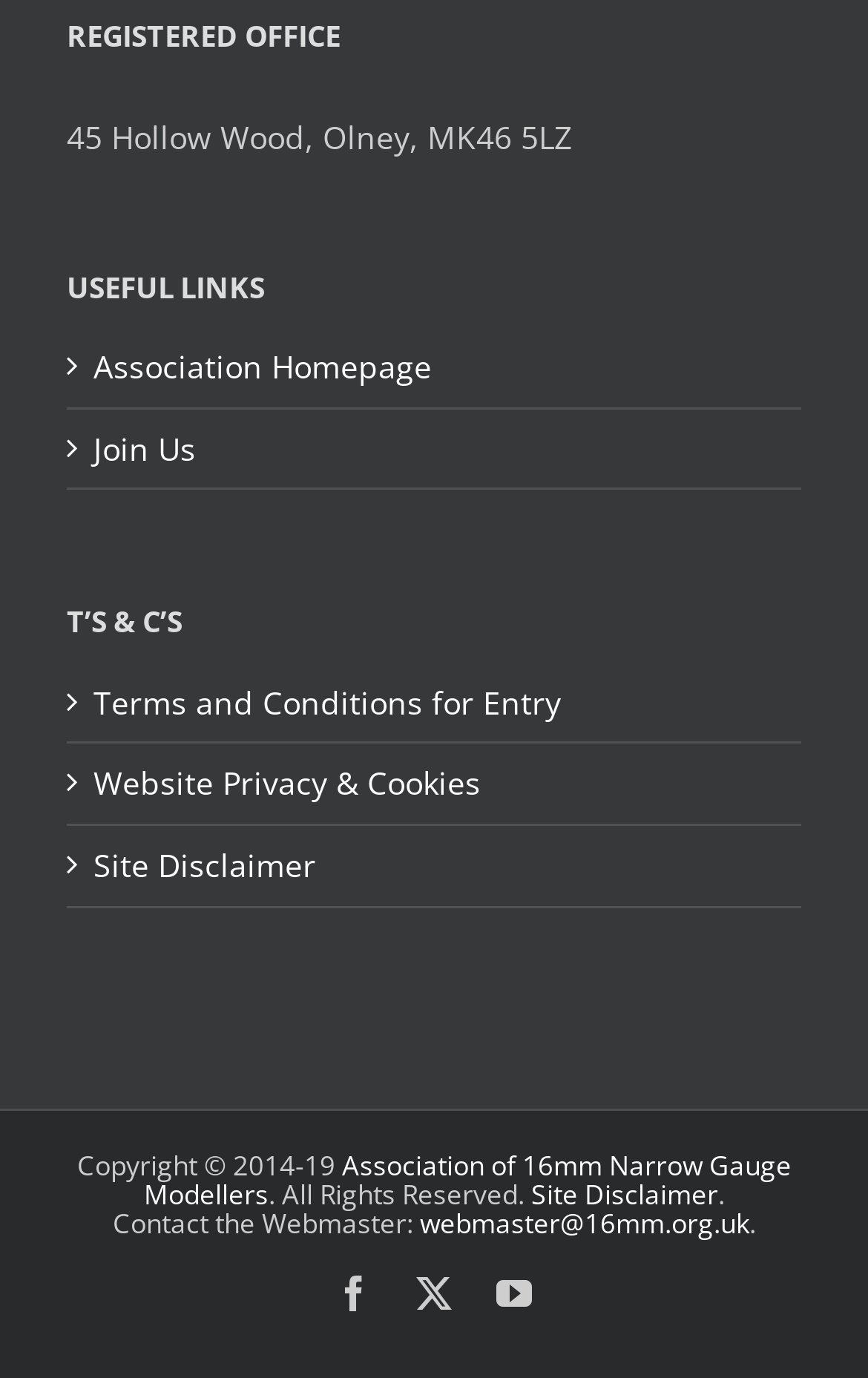Can you show the bounding box coordinates of the region to click on to complete the task described in the instruction: "Read the Terms and Conditions for Entry"?

[0.108, 0.498, 0.897, 0.523]